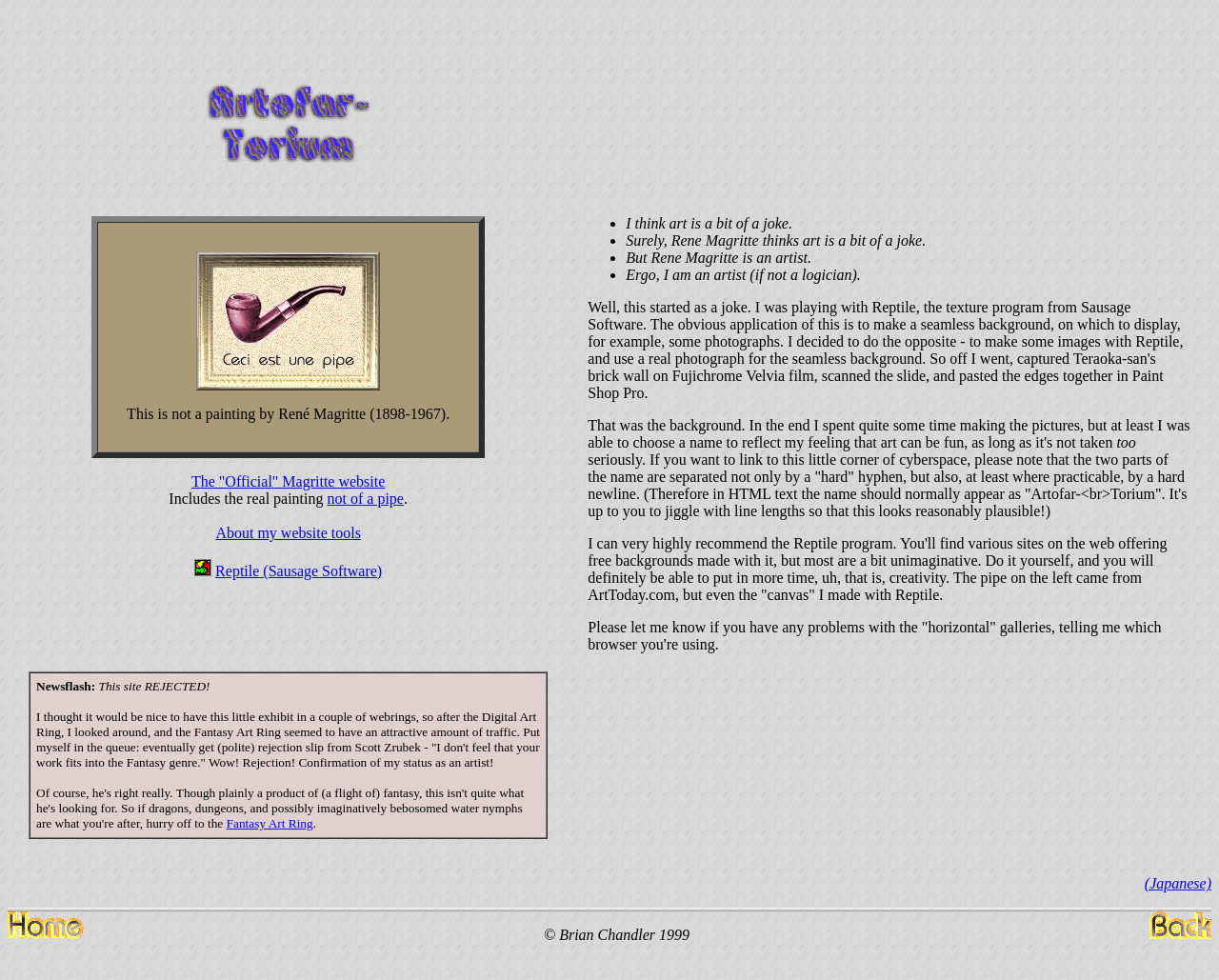Please analyze the image and provide a thorough answer to the question:
What is the name of the website?

The name of the website can be found in the first LayoutTableCell element, which contains the text 'Artofar-Torium Not a Magritte This is not a painting by René Magritte (1898-1967).' The name is also mentioned in the text 'I think art is a bit of a joke. Surely, Rene Magritte thinks art is a bit of a joke. But Rene Magritte is an artist. Ergo, I am an artist (if not a logician). Well, this started as a joke.'